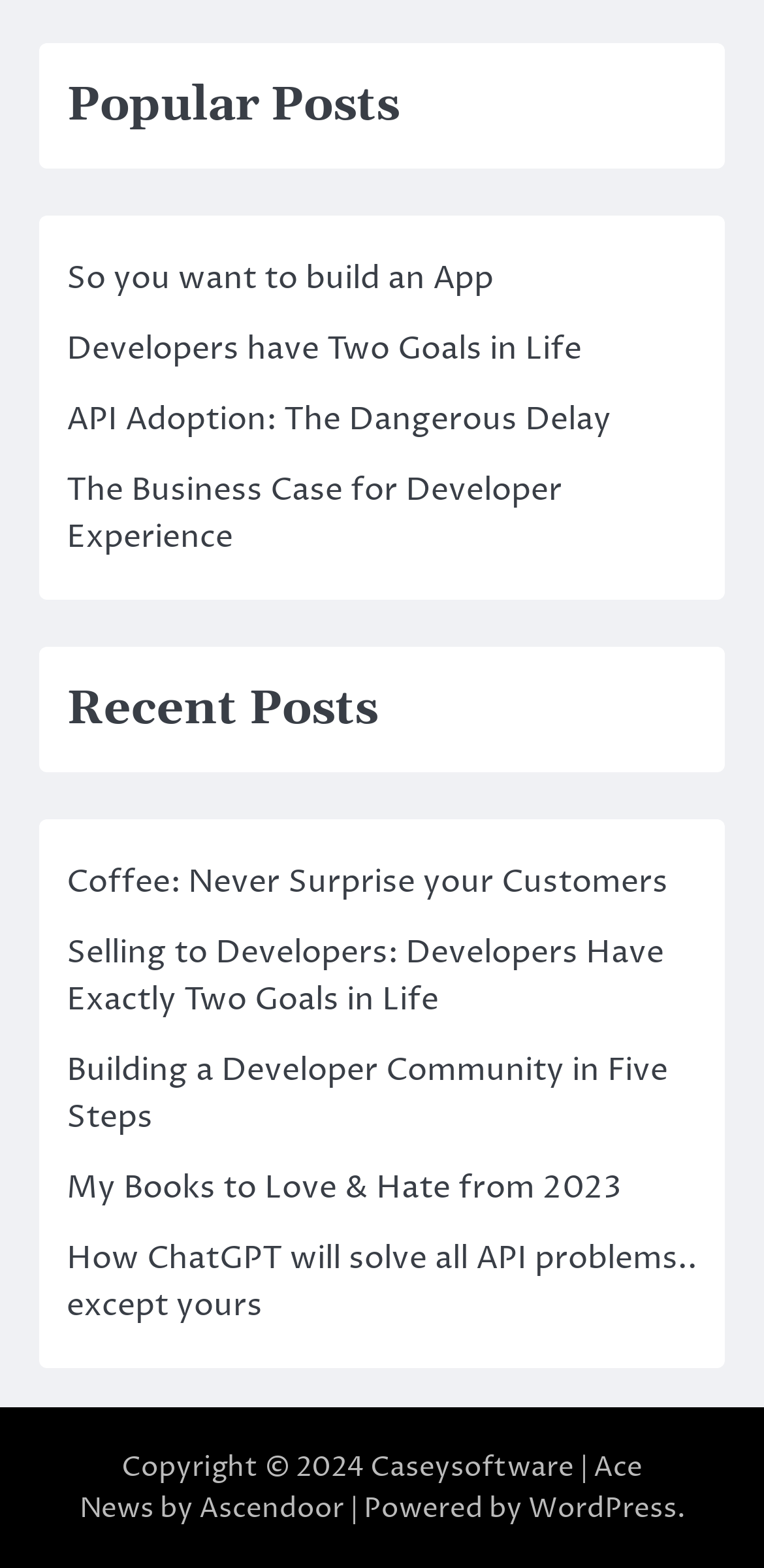Using the element description: "API Adoption: The Dangerous Delay", determine the bounding box coordinates for the specified UI element. The coordinates should be four float numbers between 0 and 1, [left, top, right, bottom].

[0.087, 0.254, 0.8, 0.281]